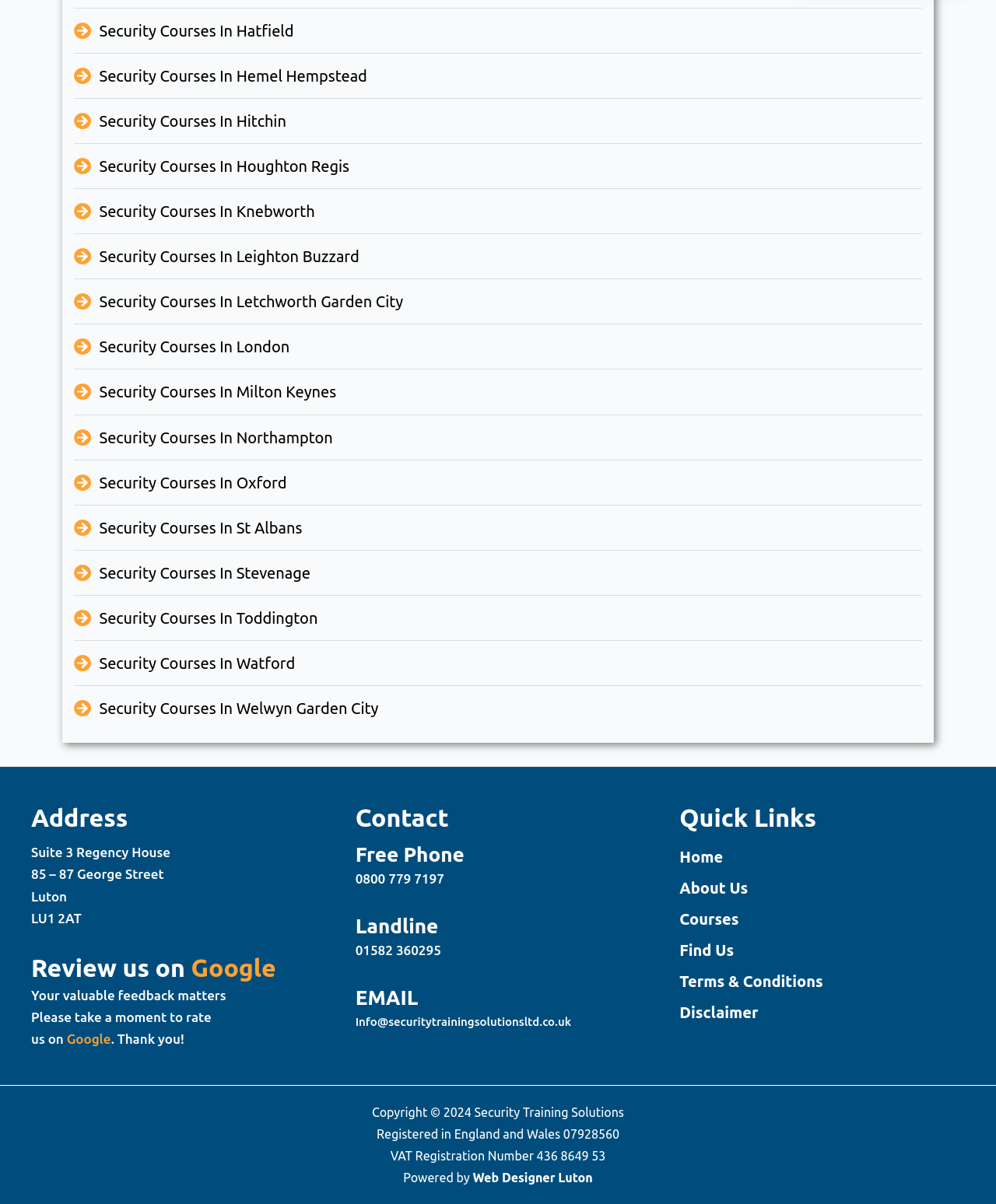Respond with a single word or phrase:
What is the phone number for landline?

01582 360295